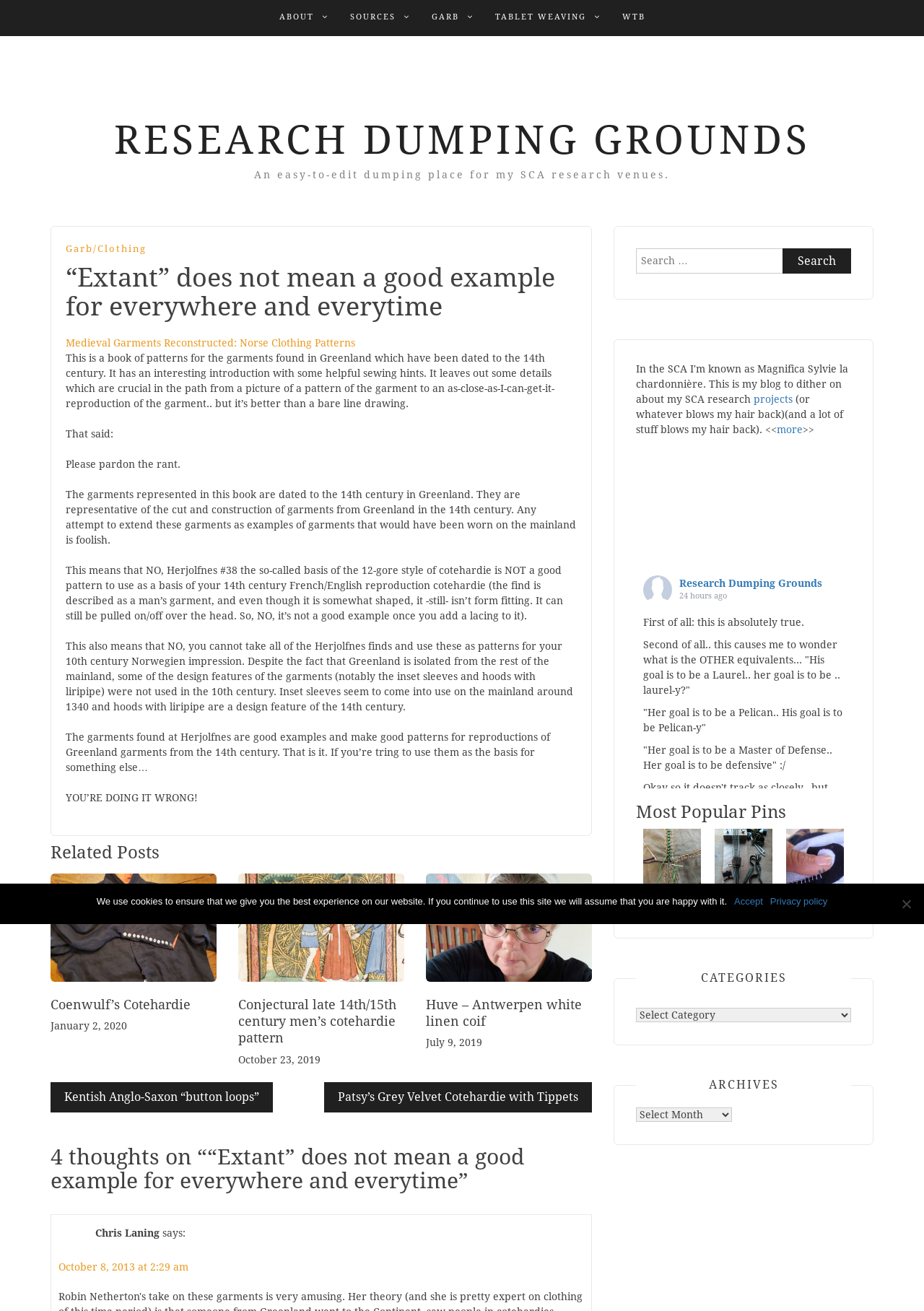Given the description of a UI element: "Tablet Weaving", identify the bounding box coordinates of the matching element in the webpage screenshot.

[0.536, 0.0, 0.634, 0.026]